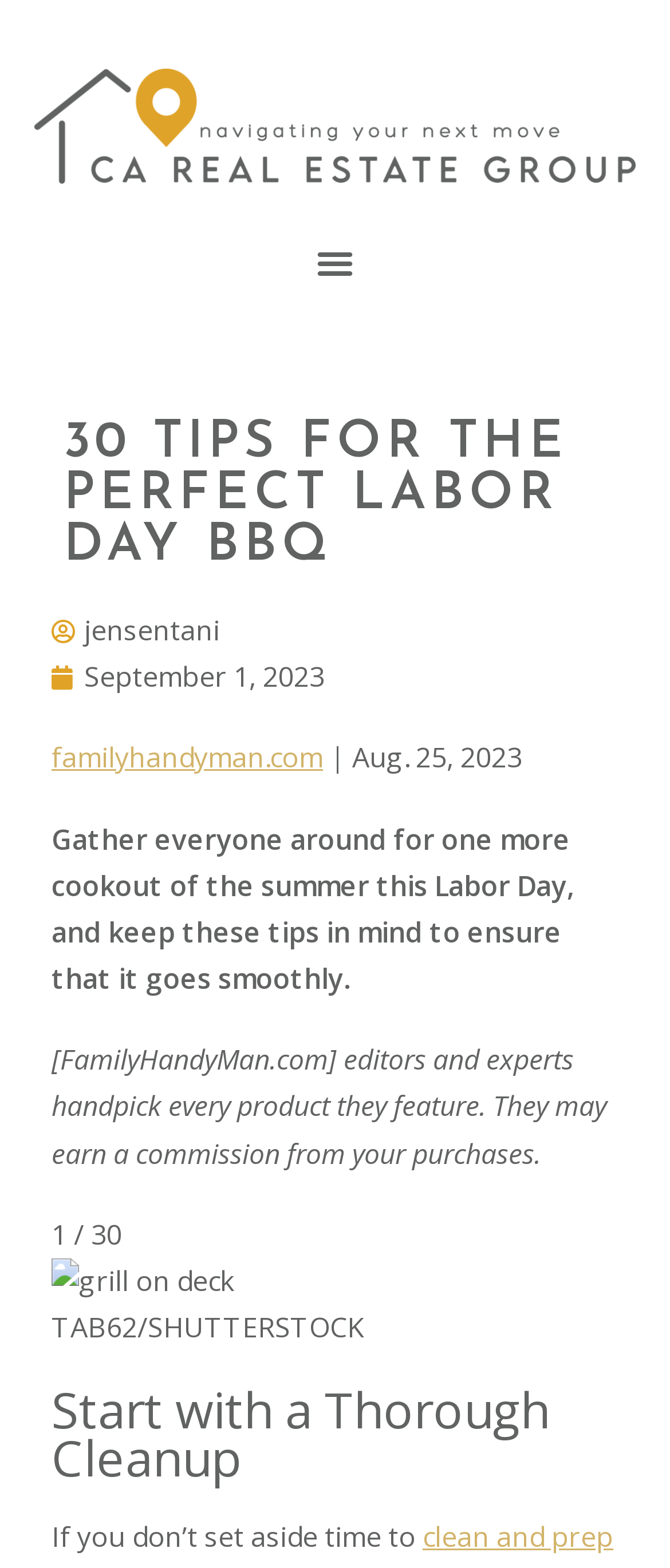Carefully observe the image and respond to the question with a detailed answer:
Who is the source of the article?

I found the source of the article by looking at the link element with the text 'familyhandyman.com' which is located at the top of the webpage, below the main heading.